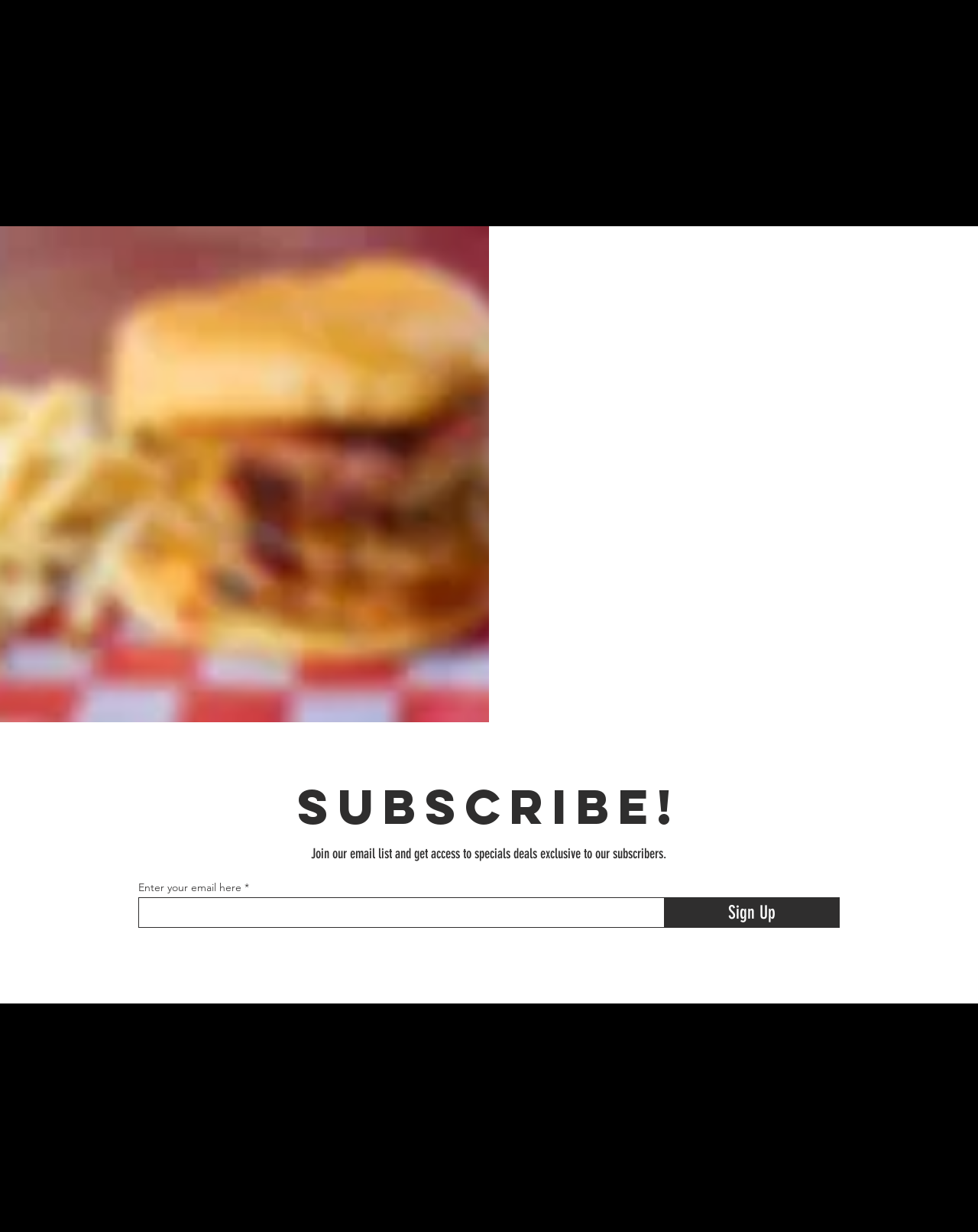Respond with a single word or phrase for the following question: 
How can I contact the restaurant?

Tel: (281) 213-4347